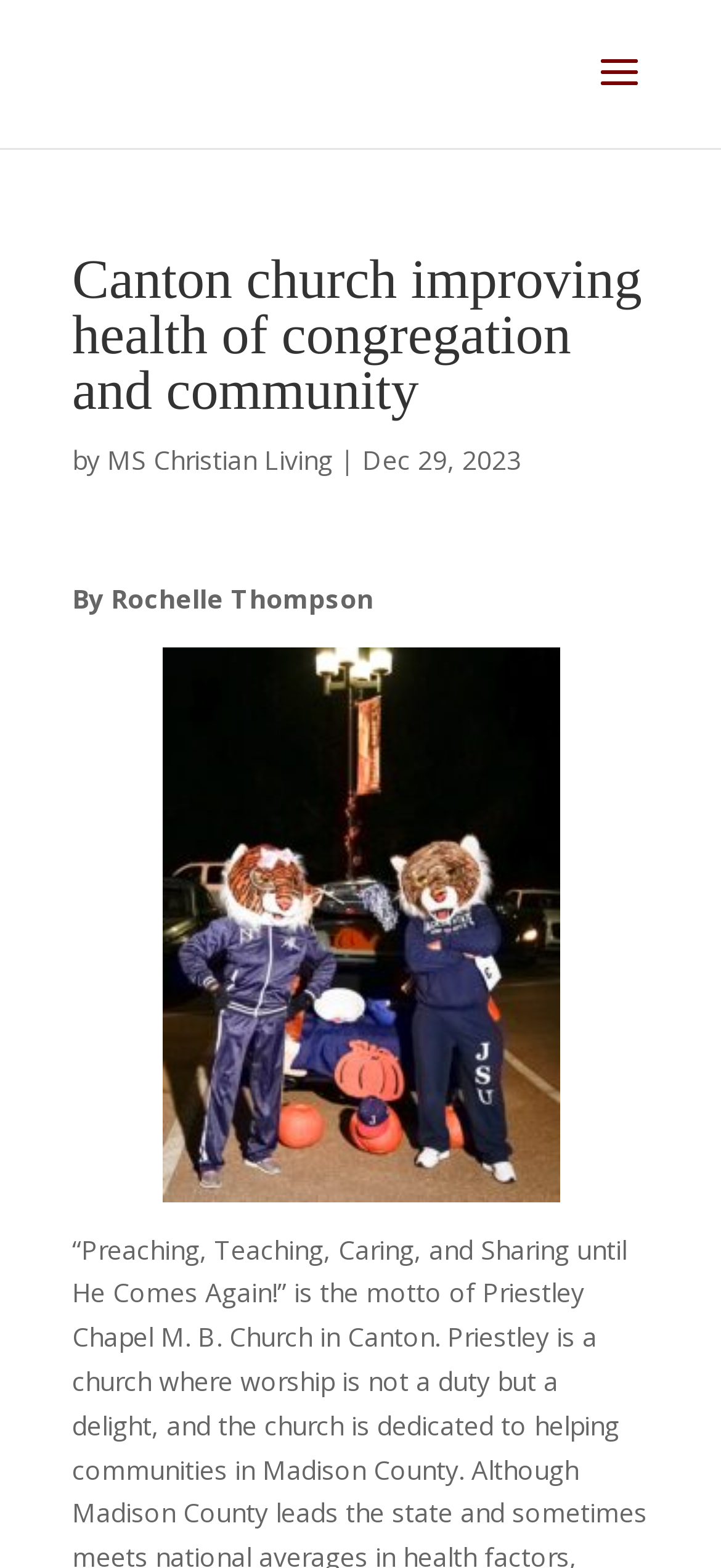Using the information from the screenshot, answer the following question thoroughly:
What is the topic of the article?

The topic of the article can be inferred by reading the title 'Canton church improving health of congregation and community' which is located at the top of the webpage.